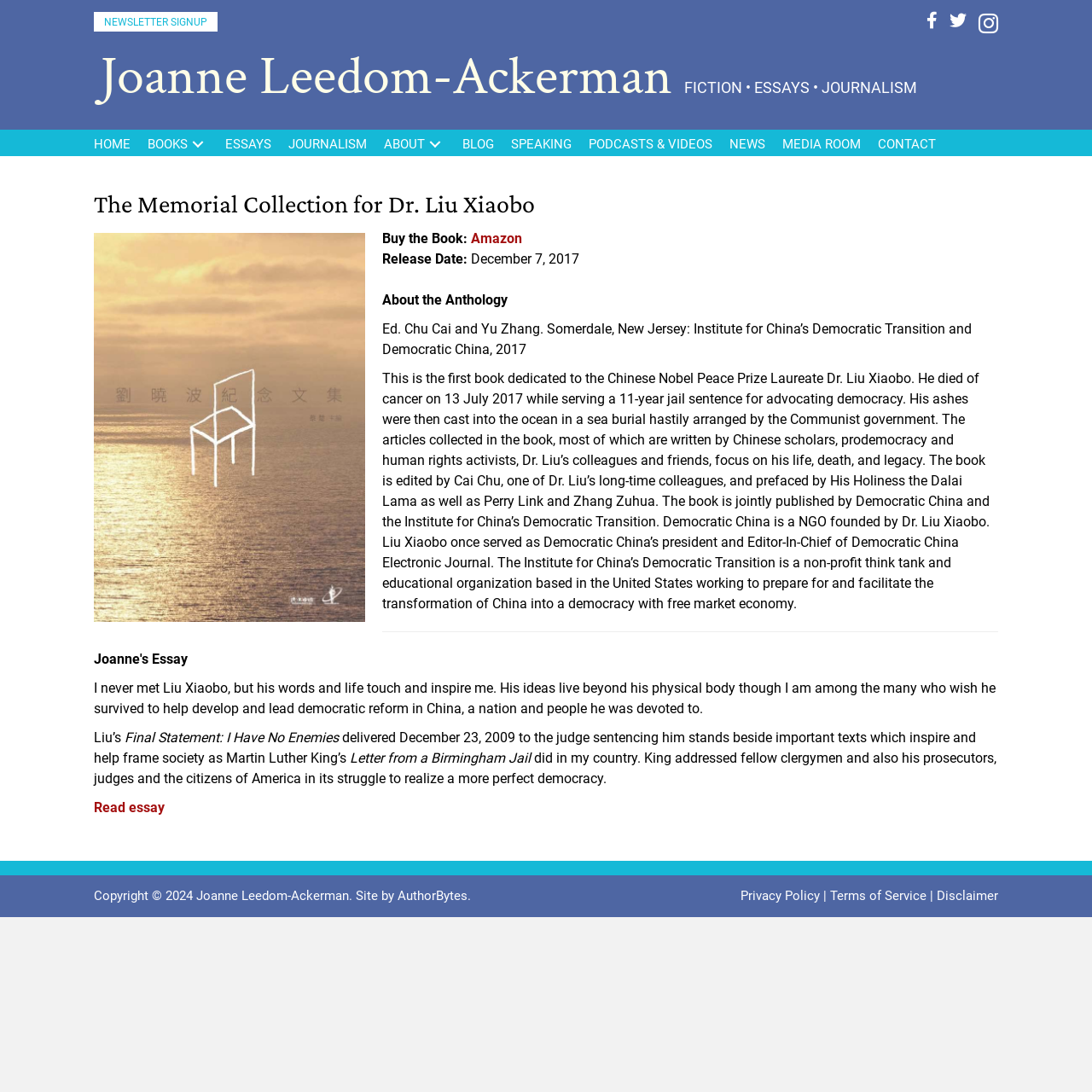Find the bounding box of the web element that fits this description: "Media Room".

[0.709, 0.121, 0.796, 0.143]